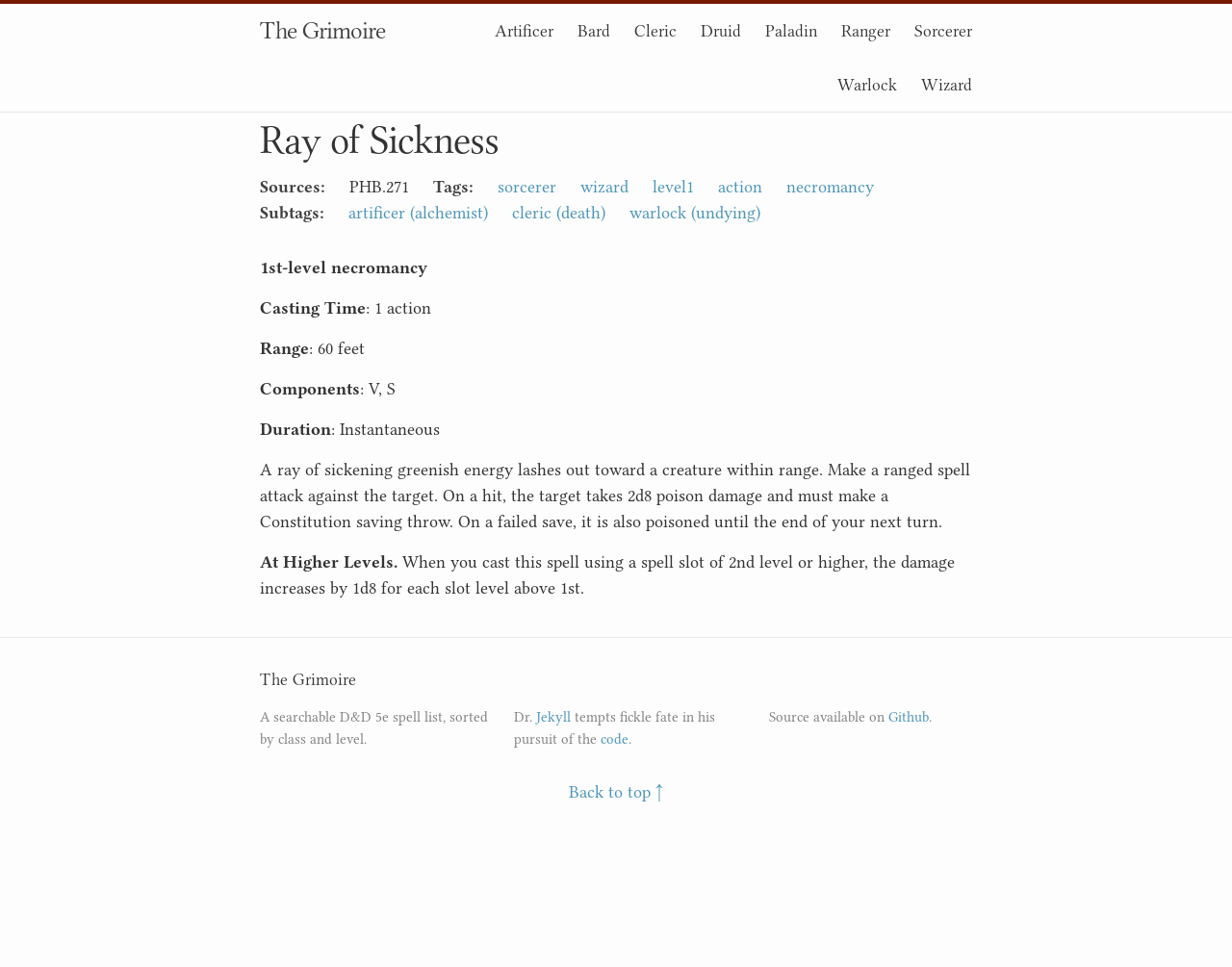Identify the bounding box for the UI element described as: "The Grimoire". Ensure the coordinates are four float numbers between 0 and 1, formatted as [left, top, right, bottom].

[0.211, 0.004, 0.312, 0.06]